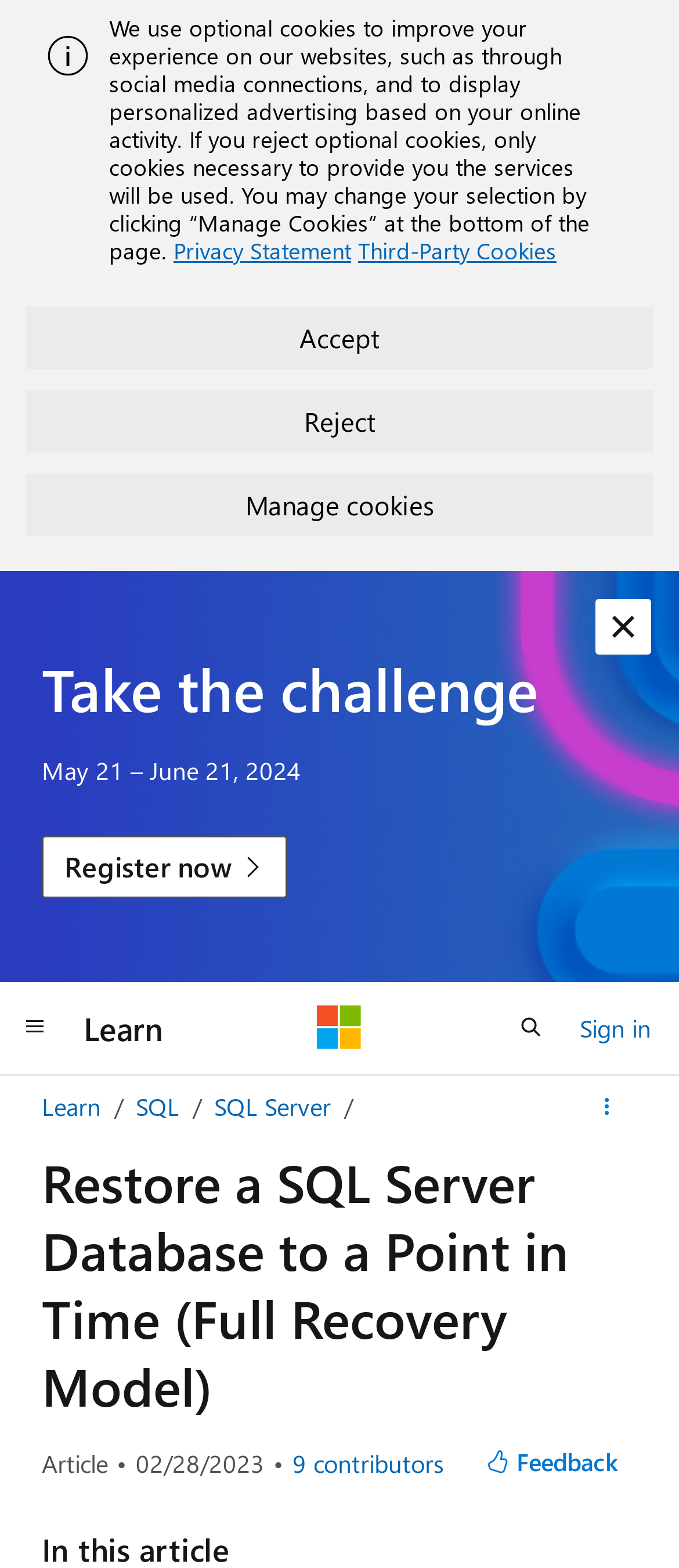How many links are there in the top navigation bar?
Using the image as a reference, answer the question with a short word or phrase.

4